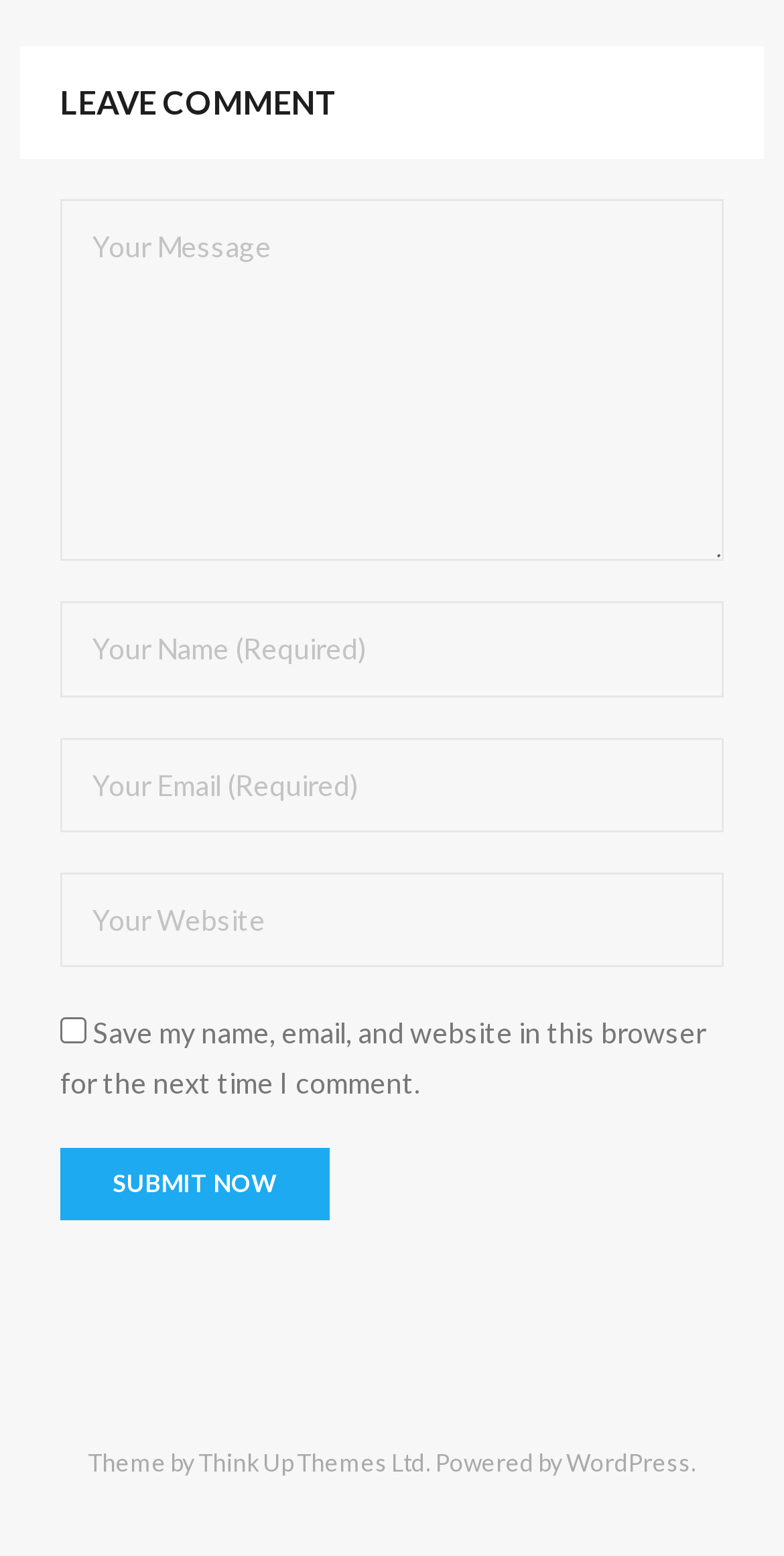Please pinpoint the bounding box coordinates for the region I should click to adhere to this instruction: "Enter your message".

[0.077, 0.129, 0.923, 0.361]